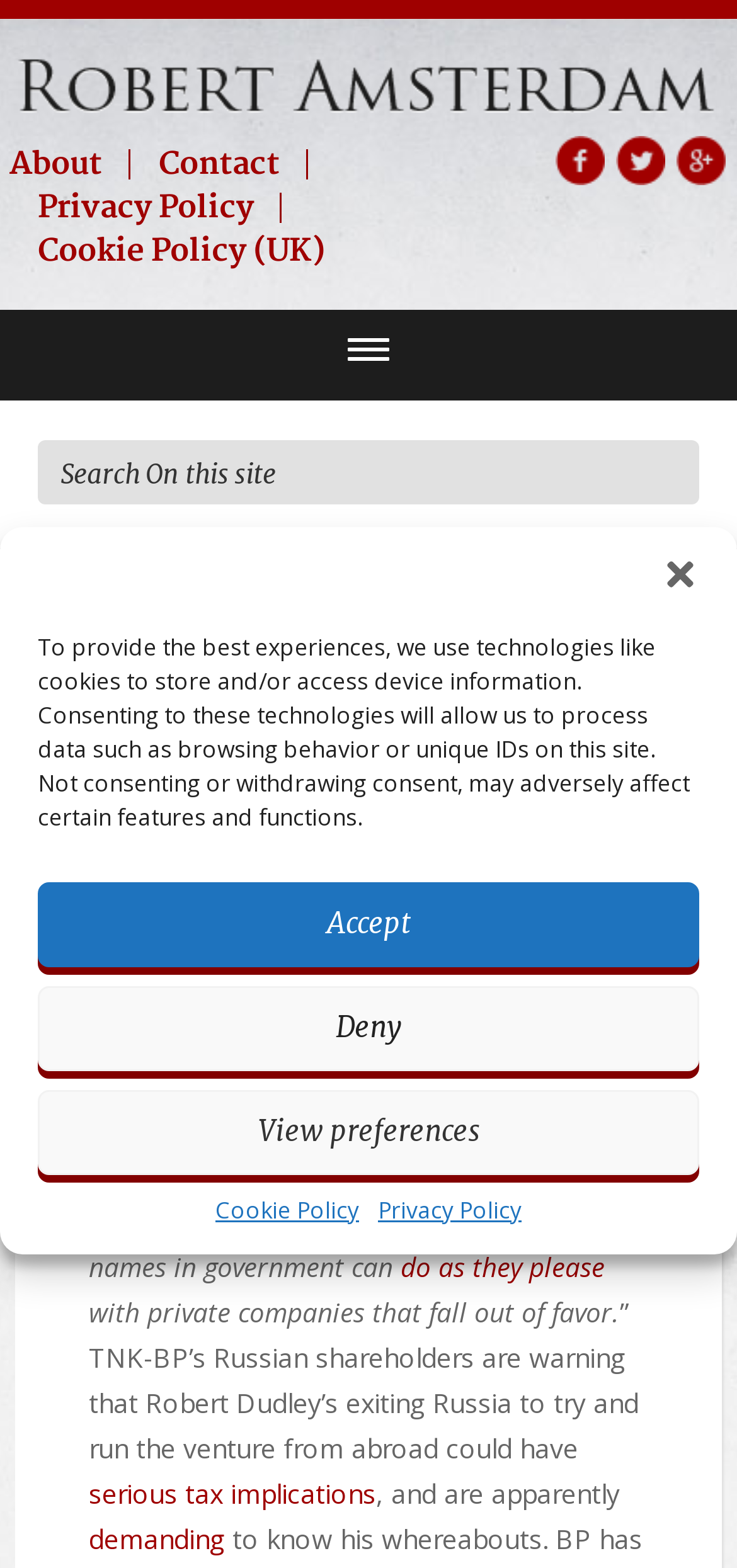Using the webpage screenshot and the element description Privacy Policy, determine the bounding box coordinates. Specify the coordinates in the format (top-left x, top-left y, bottom-right x, bottom-right y) with values ranging from 0 to 1.

[0.513, 0.761, 0.708, 0.782]